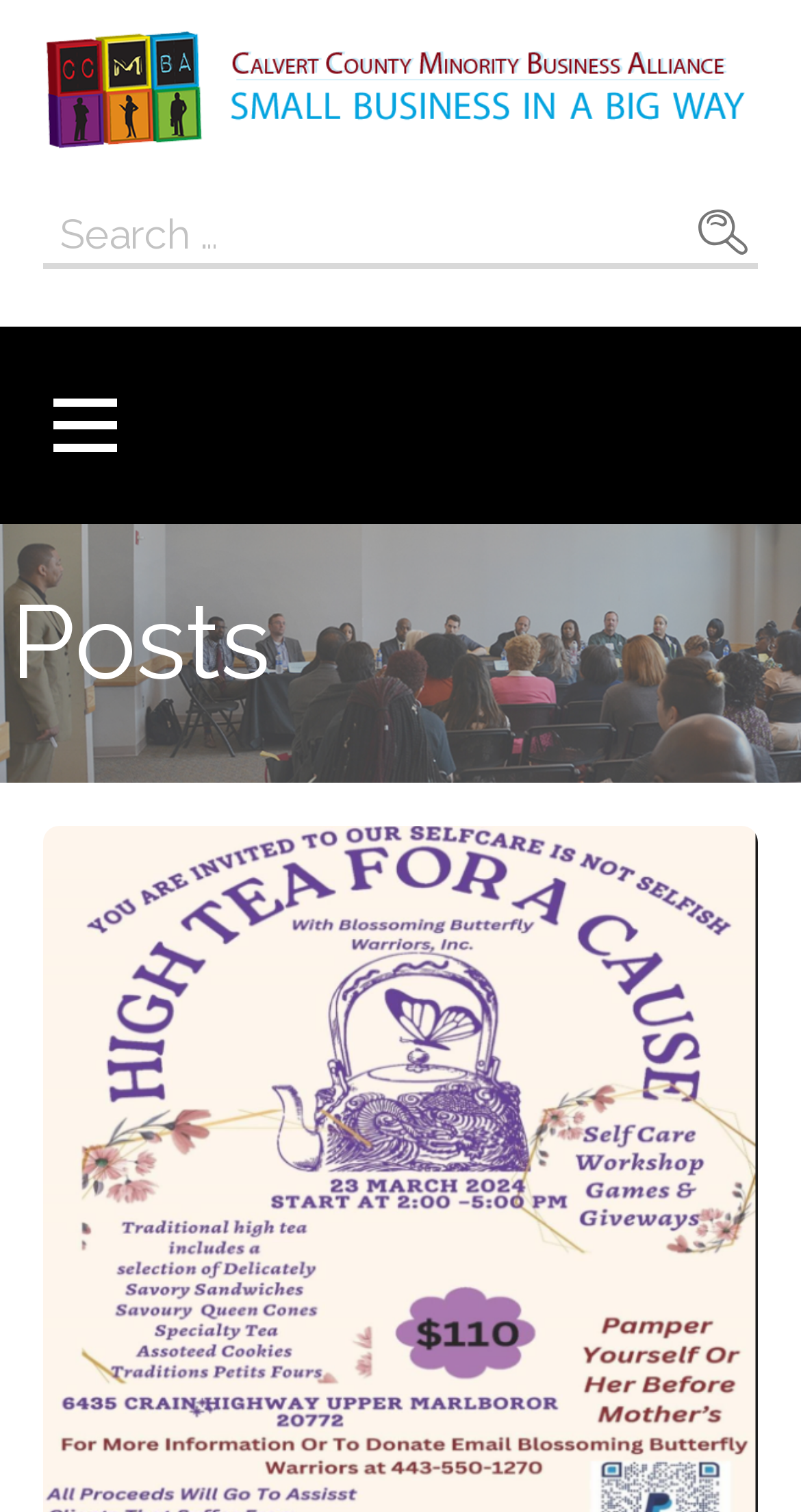What is the category of content below the search box?
Please provide a comprehensive and detailed answer to the question.

I found the answer by looking at the heading element below the search box, which has the text 'Posts'.